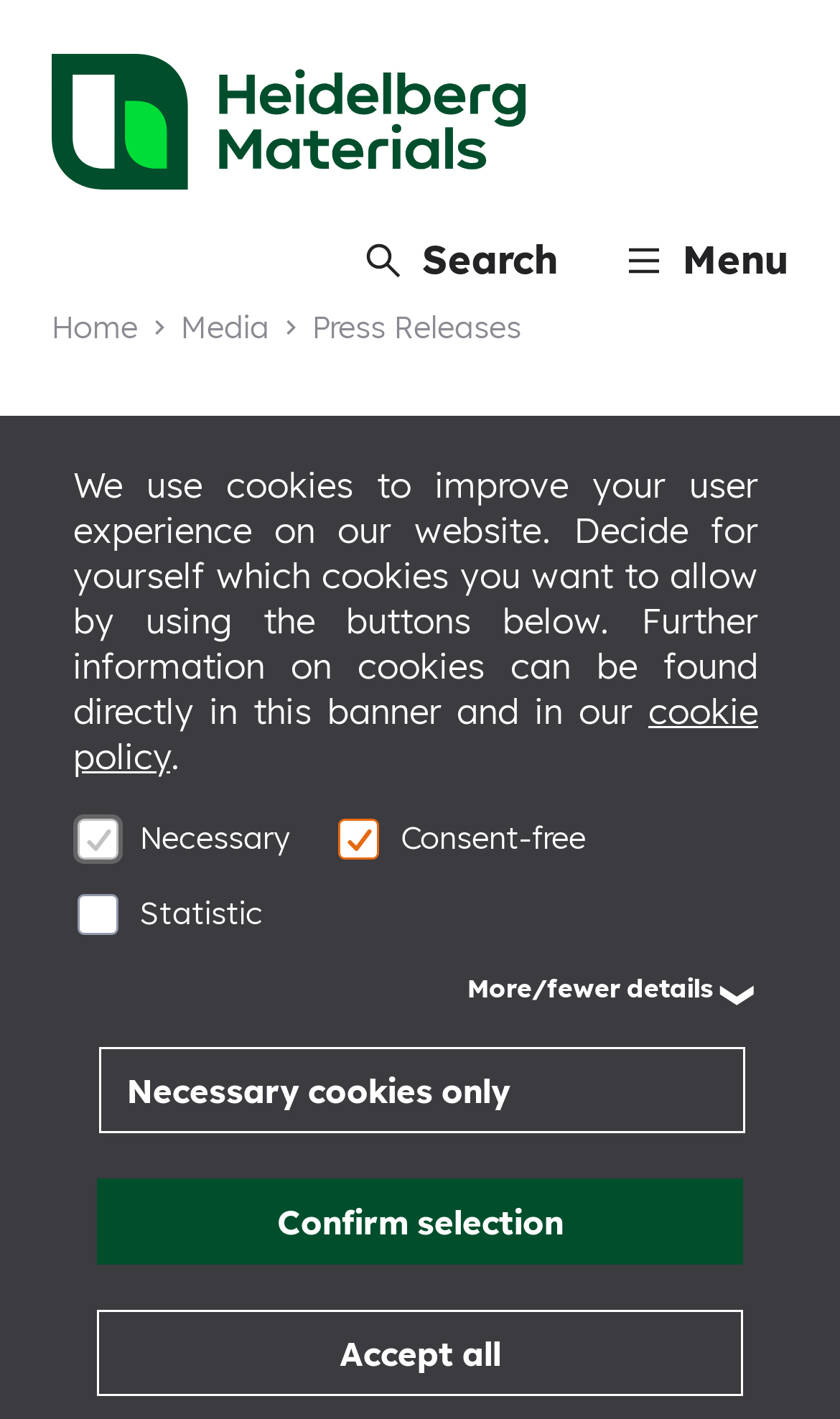What is the company celebrating?
Offer a detailed and full explanation in response to the question.

The company, Heidelberg Materials, is celebrating its 150th anniversary, as indicated by the heading 'Ready for the next 150 years: Heidelberg Materials celebrates company anniversary' and the text 'Heidelberg Materials celebrates its 150th anniversary with a ceremony in Heidelberg under the motto “150 years of progress”'.